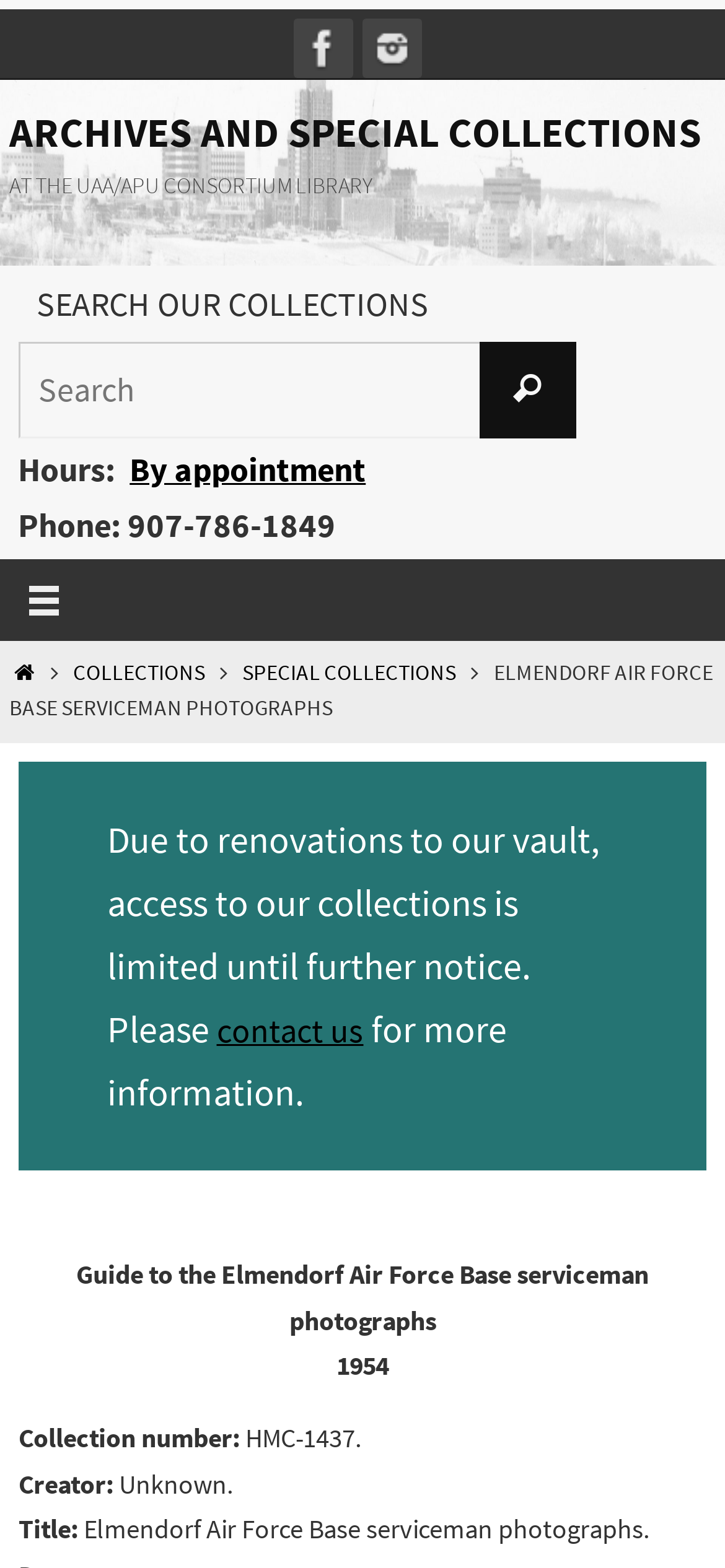Find the bounding box coordinates of the element's region that should be clicked in order to follow the given instruction: "Contact us". The coordinates should consist of four float numbers between 0 and 1, i.e., [left, top, right, bottom].

[0.299, 0.643, 0.501, 0.672]